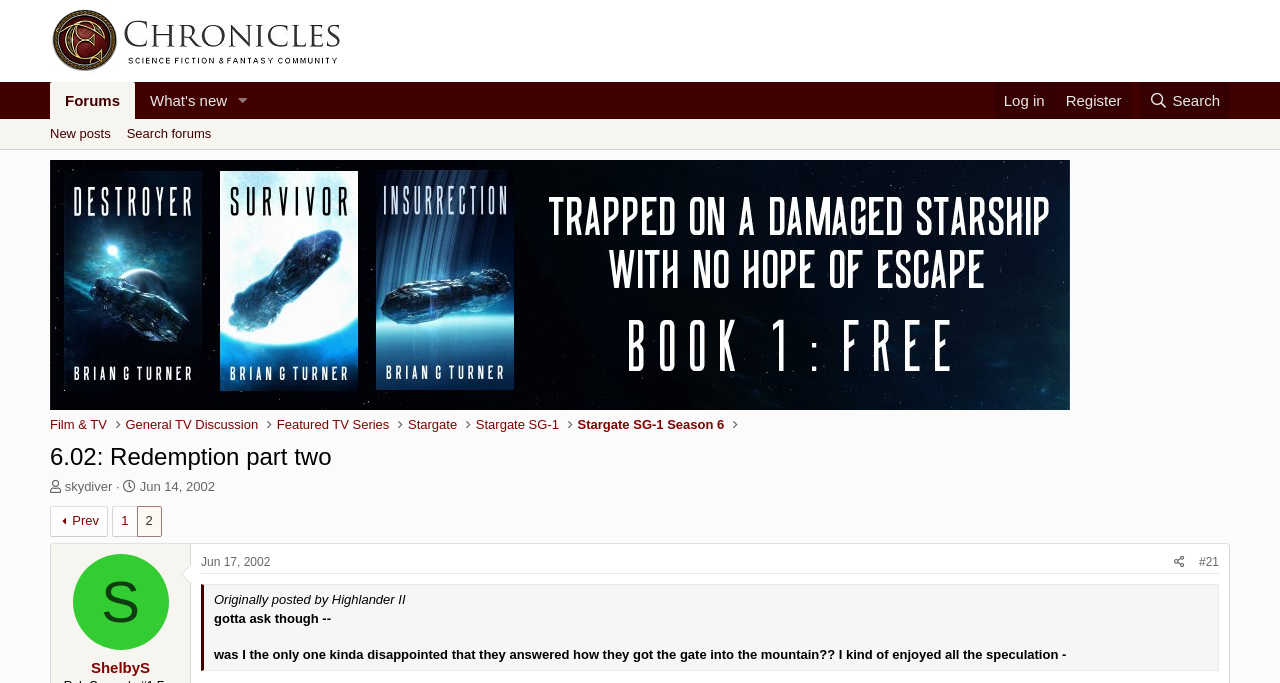Who is the author of the first post?
Based on the image, answer the question with as much detail as possible.

The author of the first post can be found in a blockquote element on the webpage, where it says 'Originally posted by Highlander II'.